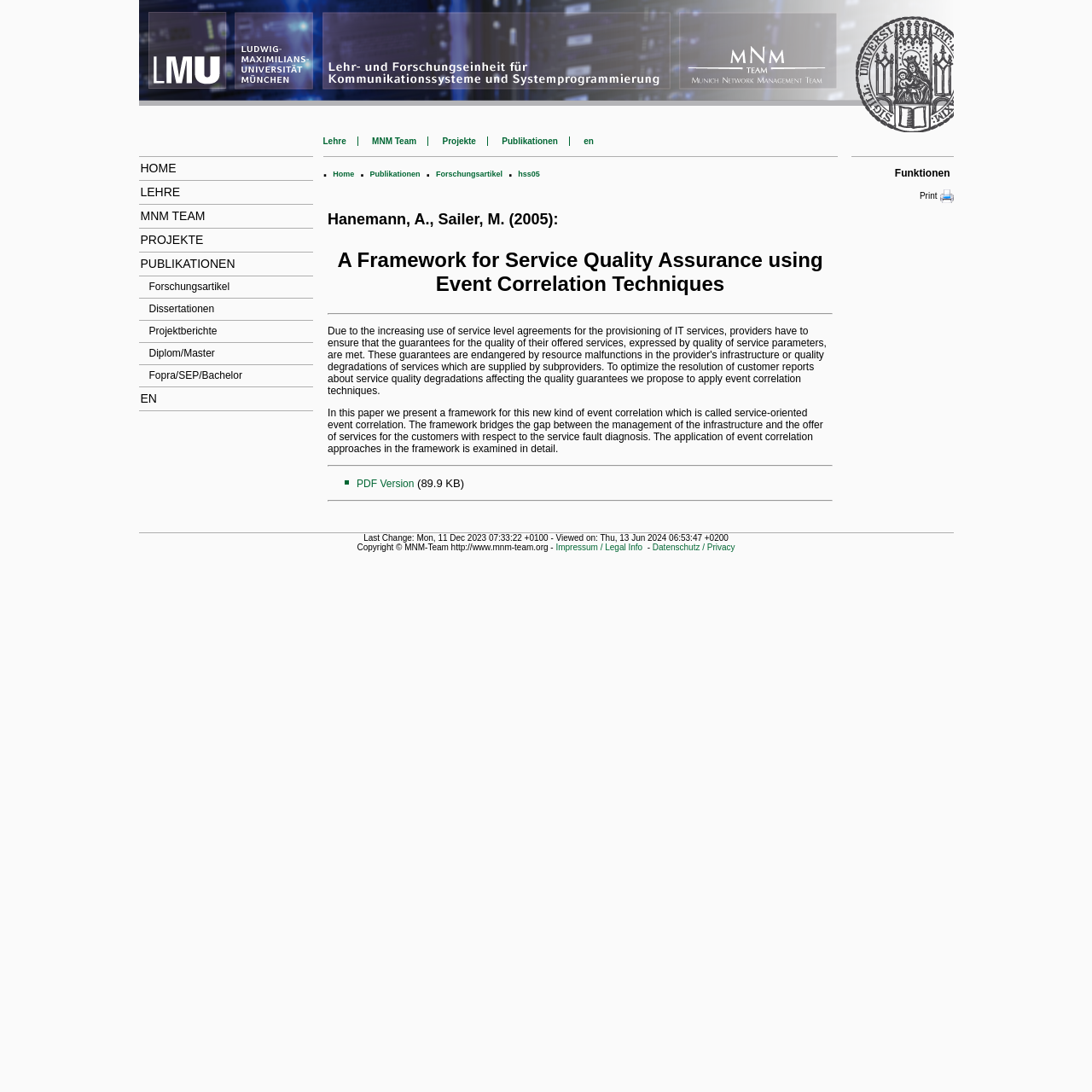Find the bounding box of the element with the following description: "English". The coordinates must be four float numbers between 0 and 1, formatted as [left, top, right, bottom].

None